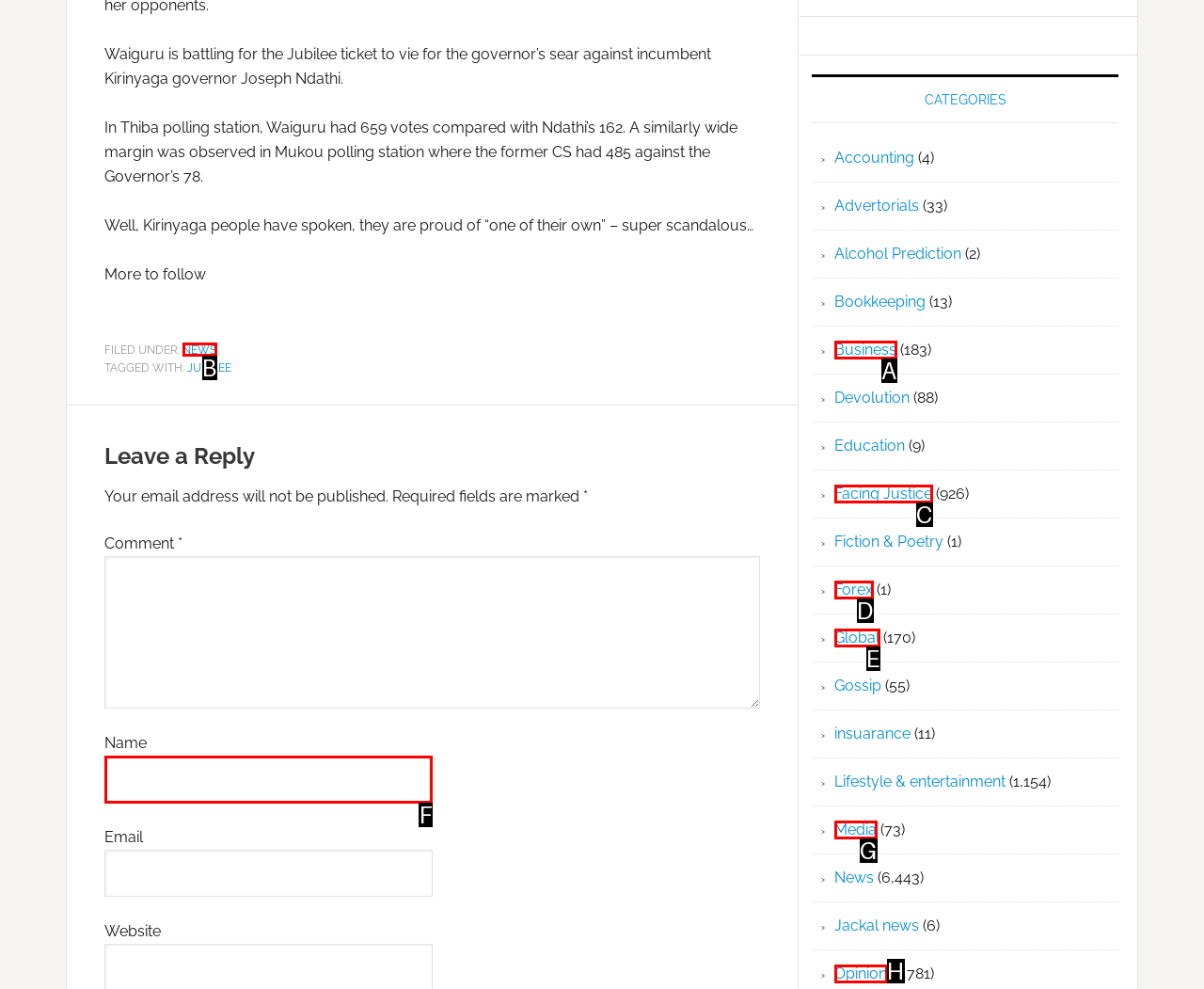Identify the letter of the UI element that corresponds to: parent_node: Name name="author"
Respond with the letter of the option directly.

F